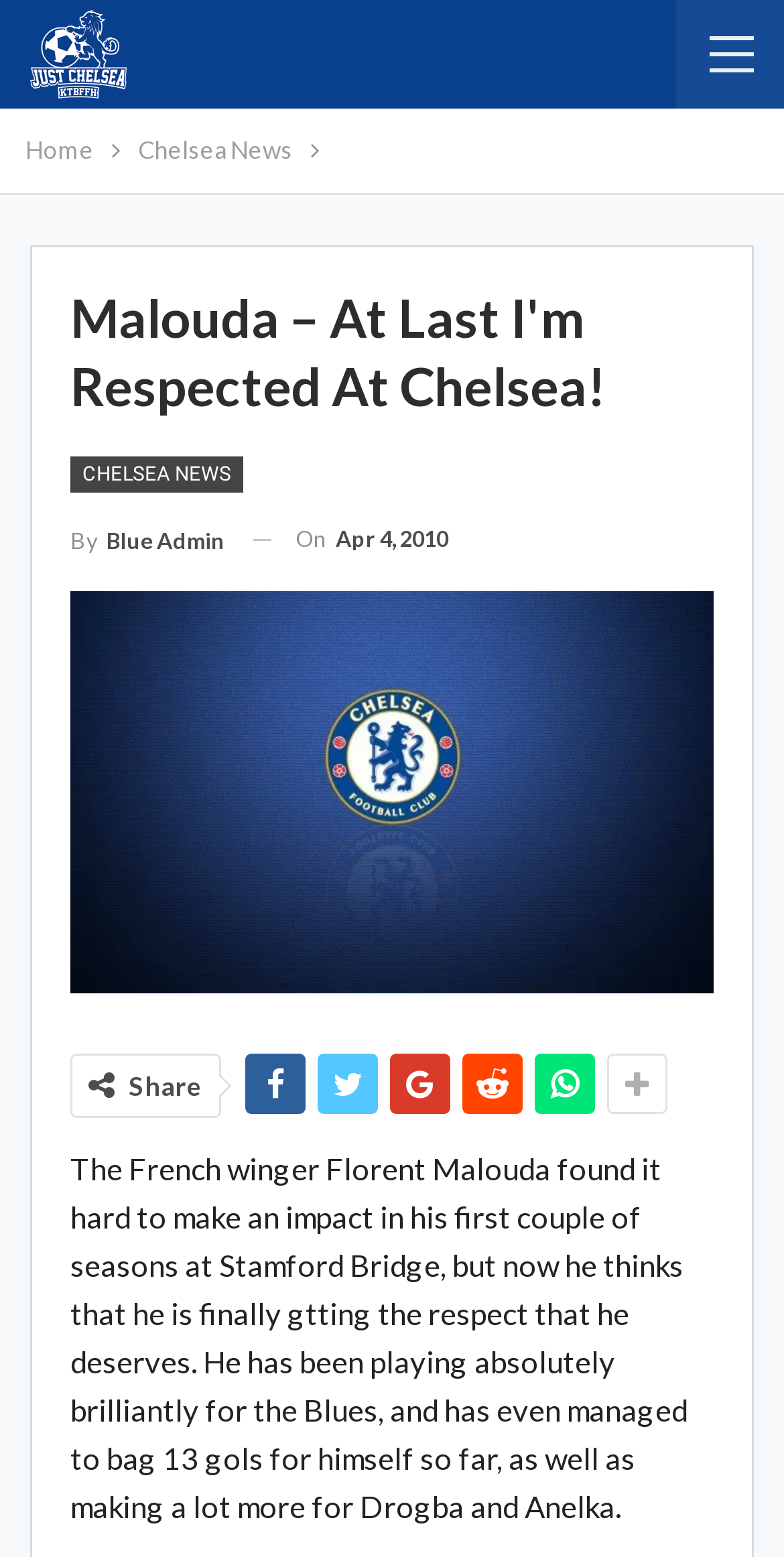What is Florent Malouda's position?
Based on the image, give a one-word or short phrase answer.

Winger